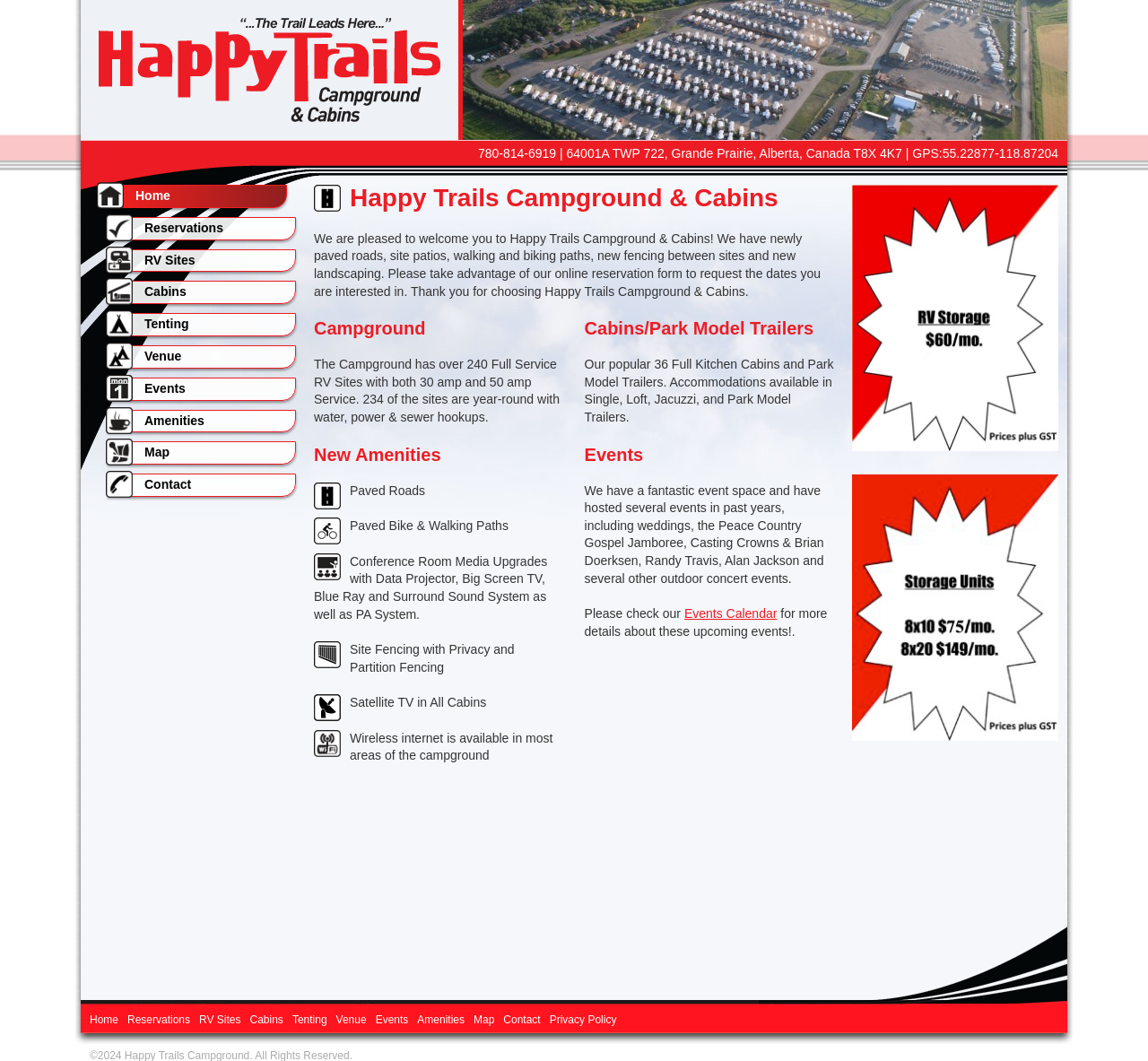Using the element description: "Privacy Policy", determine the bounding box coordinates for the specified UI element. The coordinates should be four float numbers between 0 and 1, [left, top, right, bottom].

[0.479, 0.955, 0.537, 0.967]